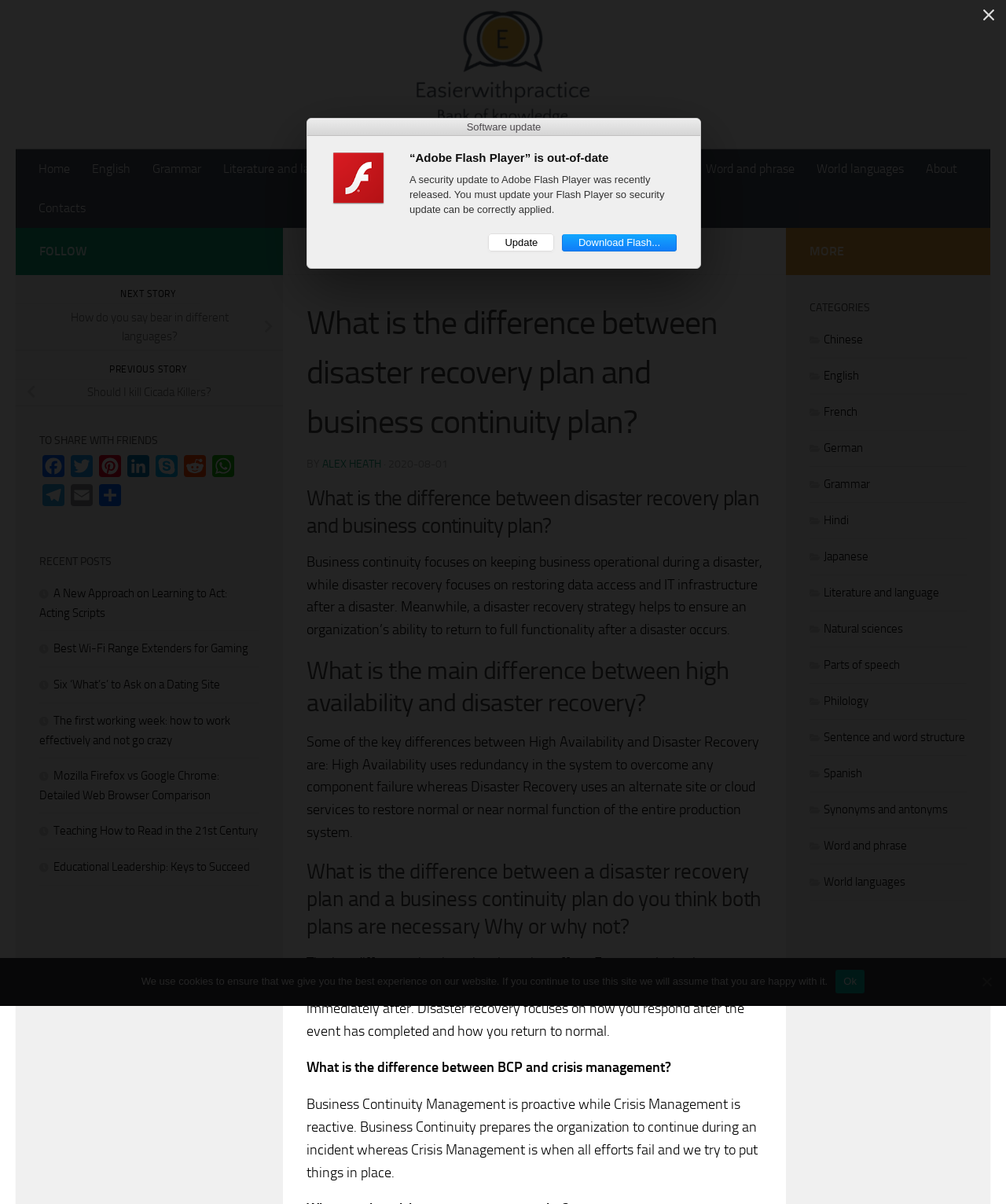Please determine the bounding box coordinates of the element's region to click for the following instruction: "View the 'Recent Posts'".

[0.039, 0.459, 0.258, 0.474]